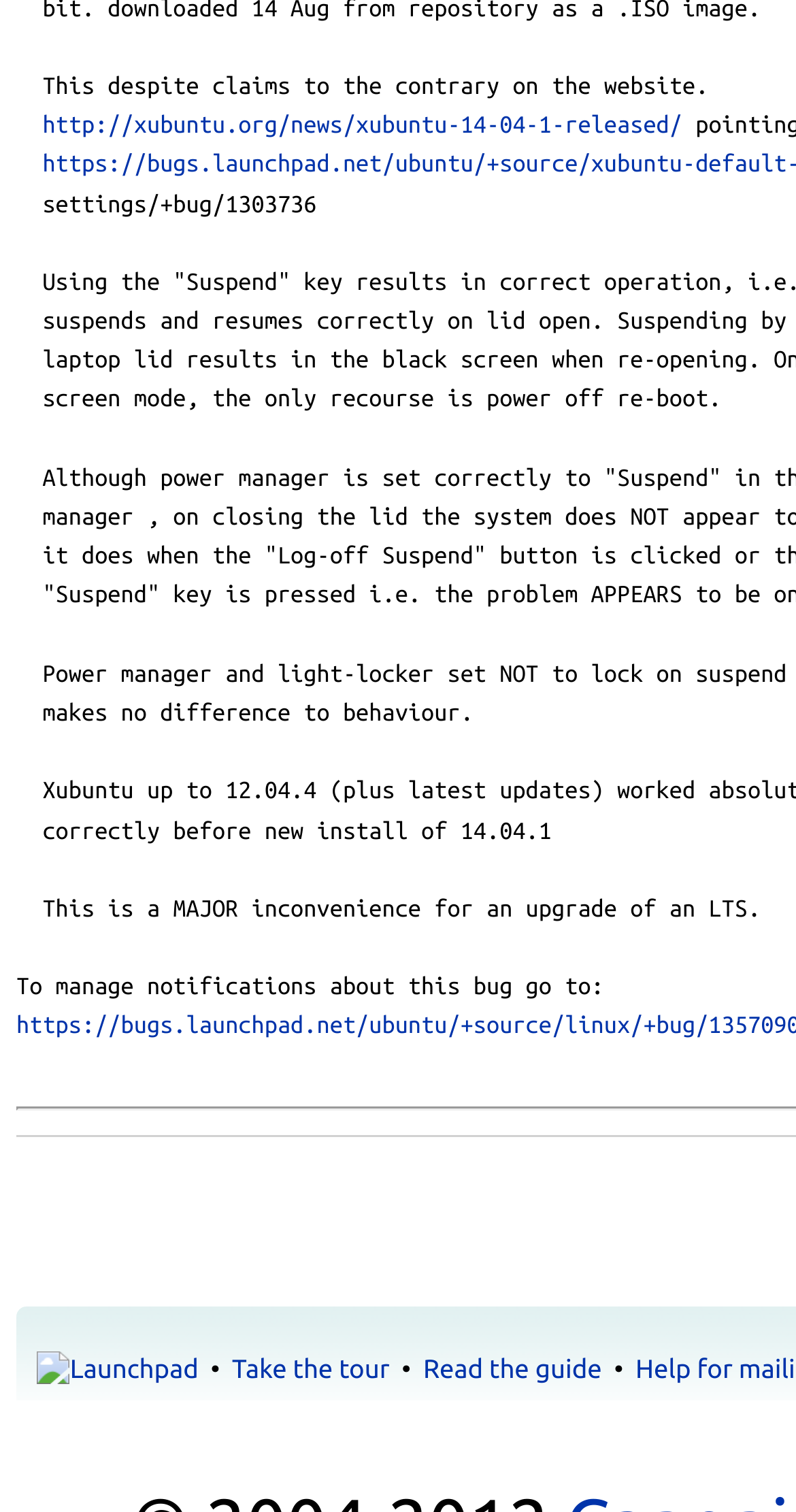How many links are in the bottom section?
Using the visual information, answer the question in a single word or phrase.

4